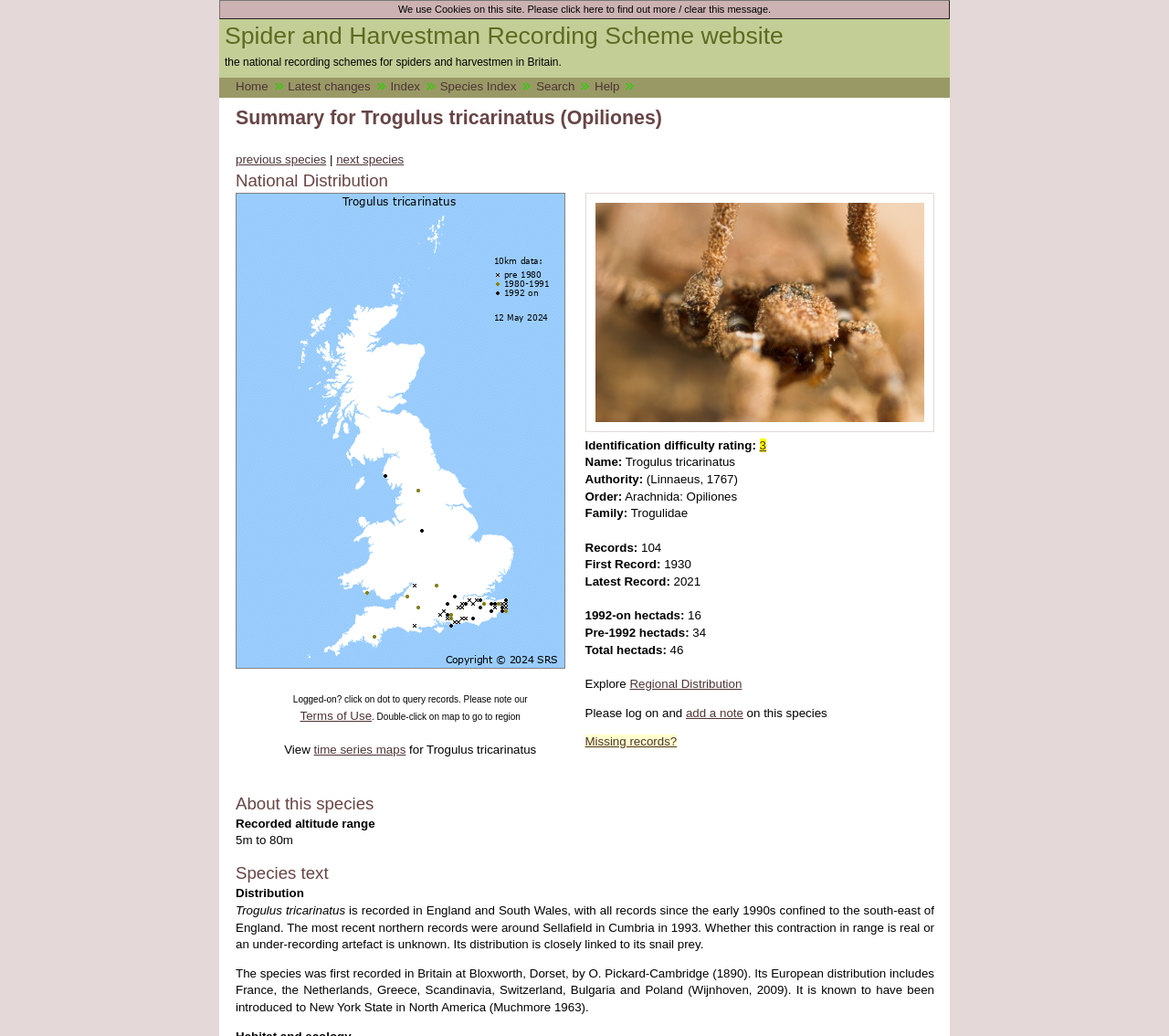Please determine the bounding box coordinates of the area that needs to be clicked to complete this task: 'Explore Regional Distribution'. The coordinates must be four float numbers between 0 and 1, formatted as [left, top, right, bottom].

[0.539, 0.653, 0.635, 0.667]